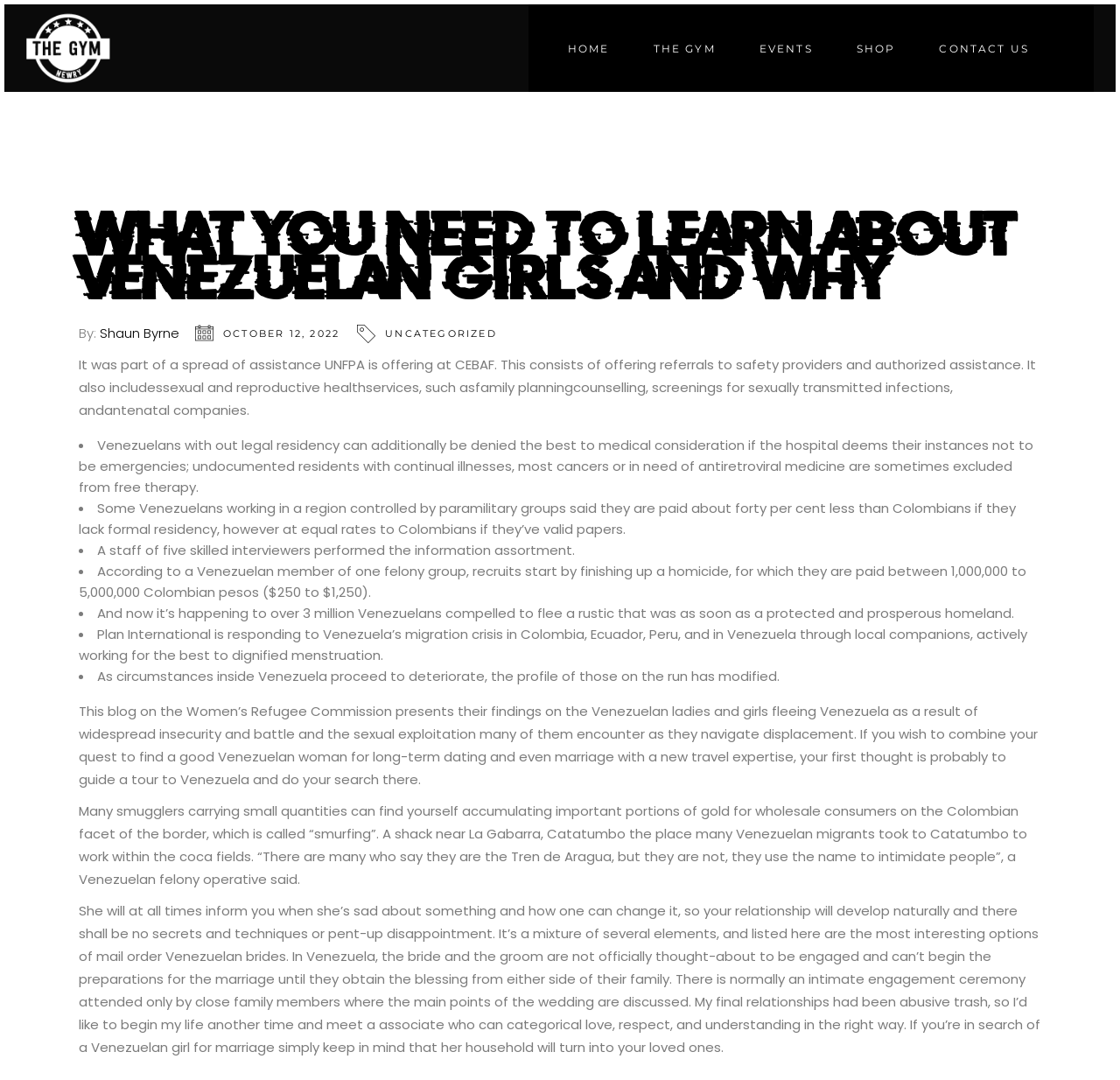Locate the primary heading on the webpage and return its text.

WHAT YOU NEED TO LEARN ABOUT VENEZUELAN GIRLS AND WHY